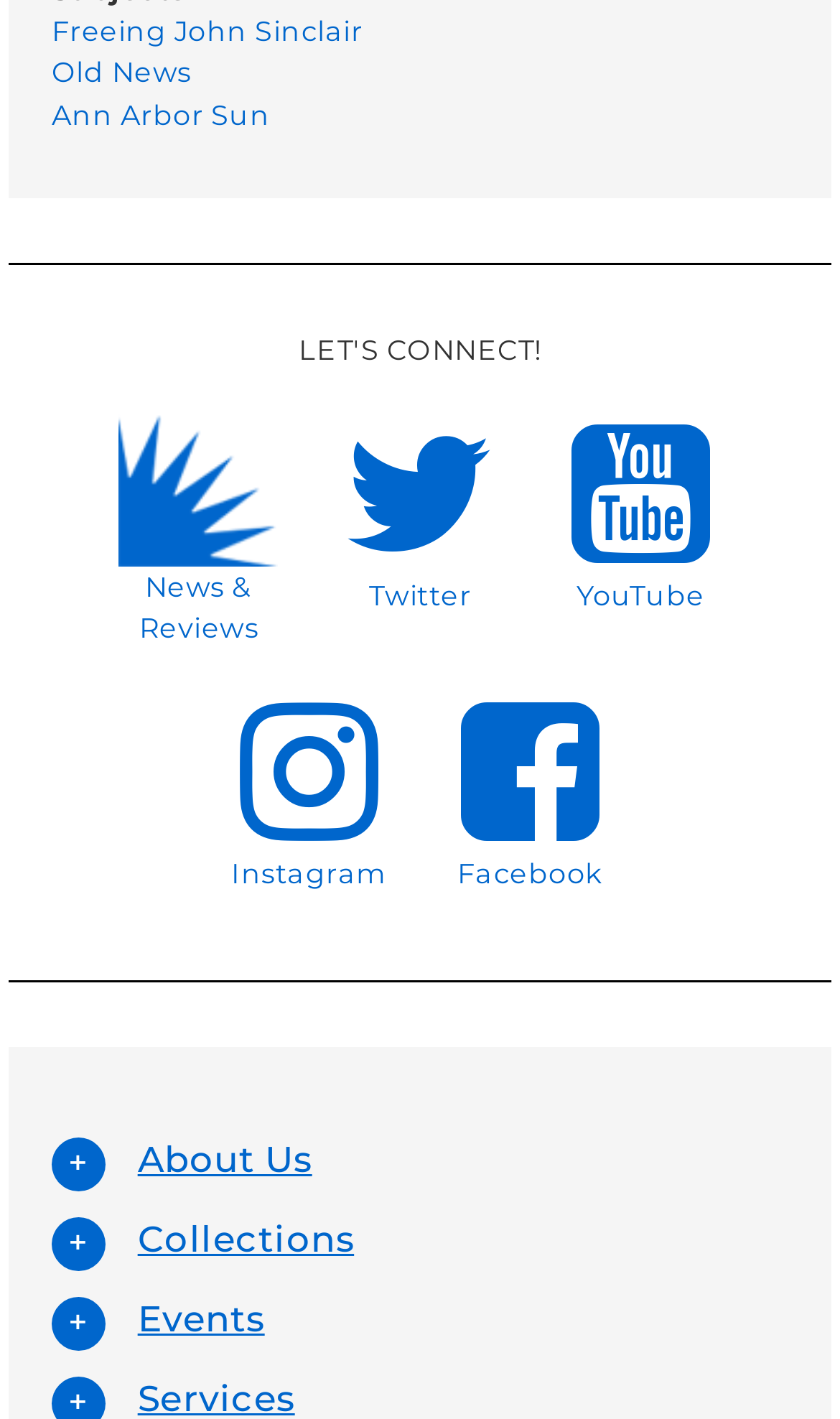Respond to the question below with a single word or phrase:
How many social media links are there?

4